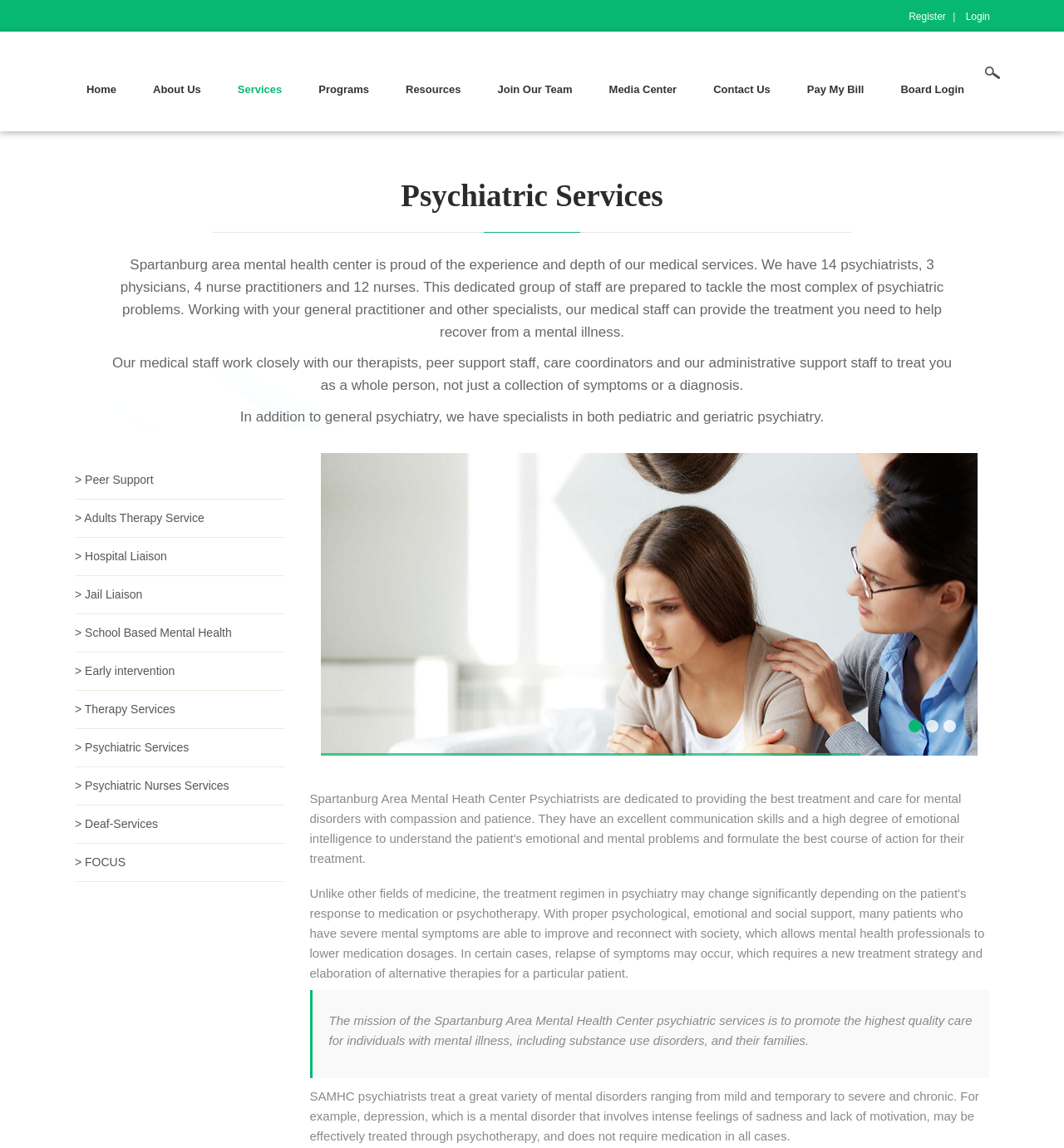What type of services does the Spartanburg Area Mental Health Center provide?
Refer to the screenshot and respond with a concise word or phrase.

Psychiatric Services